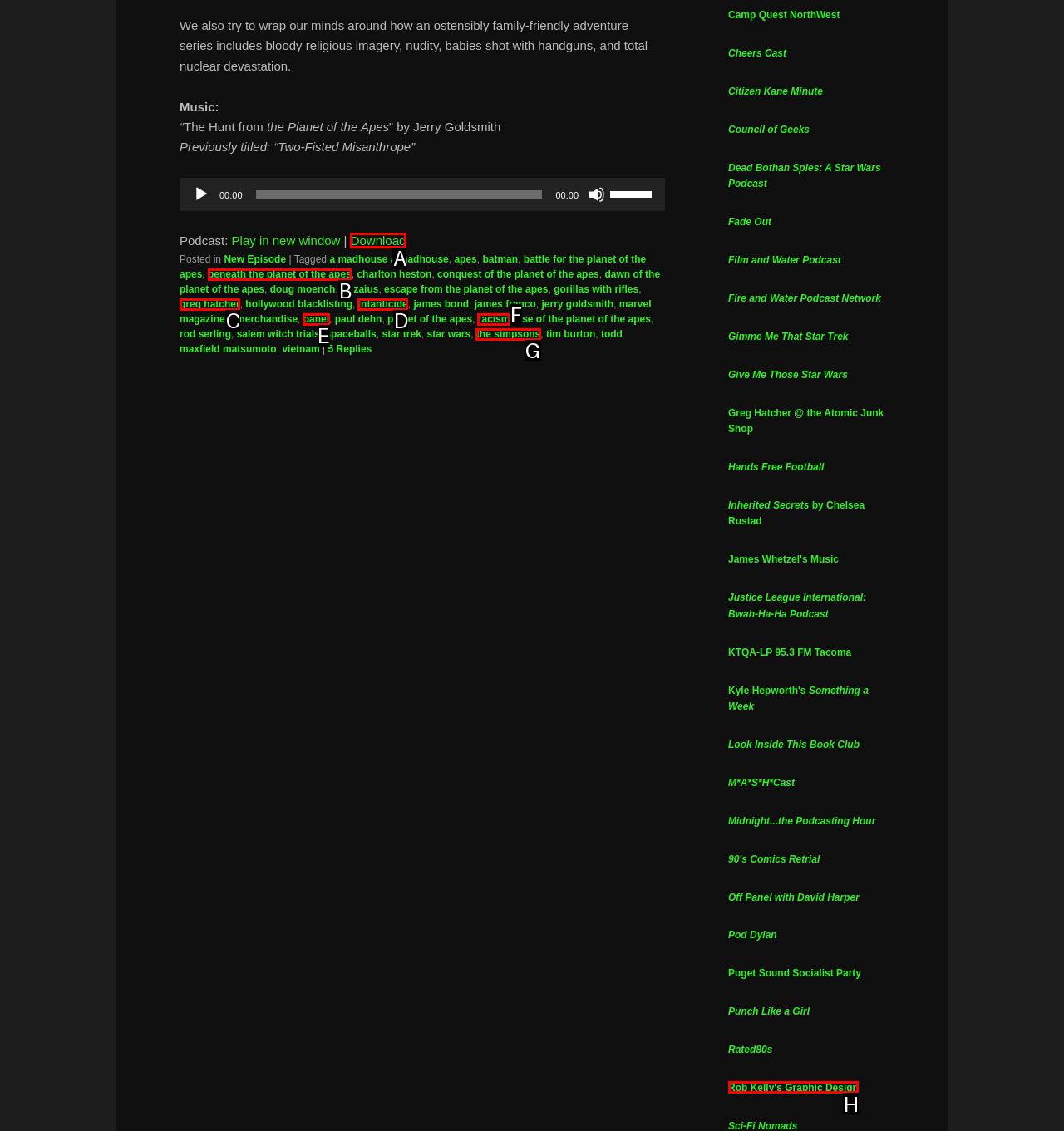Determine the appropriate lettered choice for the task: Download the podcast. Reply with the correct letter.

A